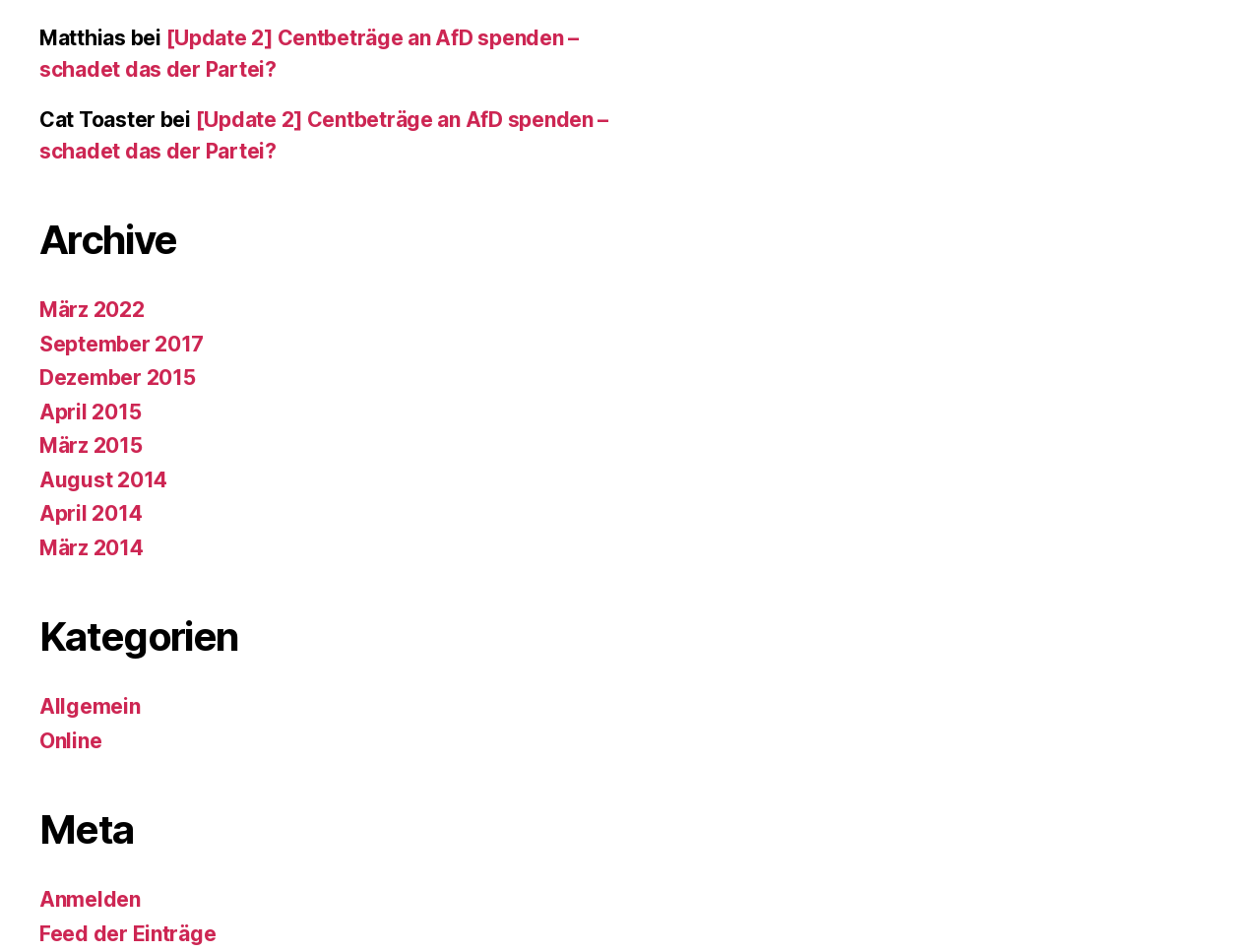Give a concise answer using only one word or phrase for this question:
What is the oldest month in the archive?

August 2014